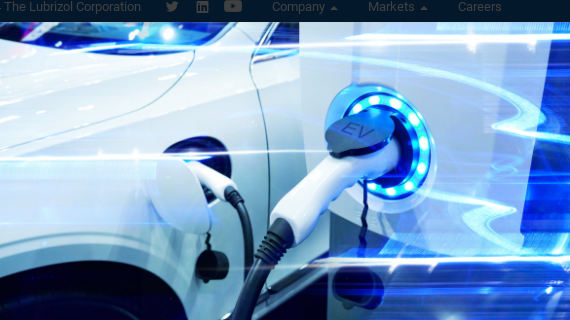What is the material focus in electric vehicle applications?
Using the image provided, answer with just one word or phrase.

High-performing polymer technologies